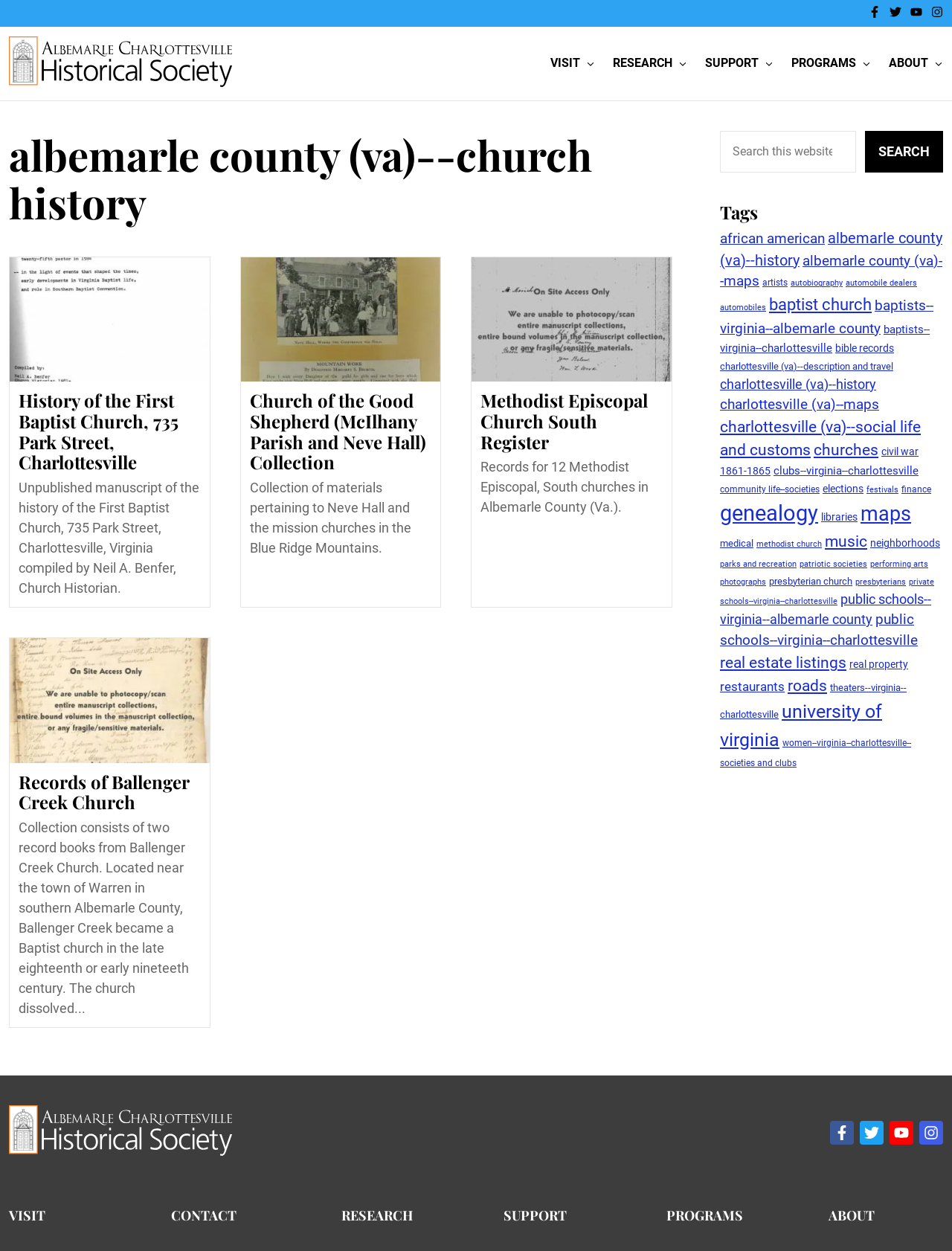Please identify the bounding box coordinates of the element I should click to complete this instruction: 'Search this website'. The coordinates should be given as four float numbers between 0 and 1, like this: [left, top, right, bottom].

[0.756, 0.105, 0.899, 0.138]